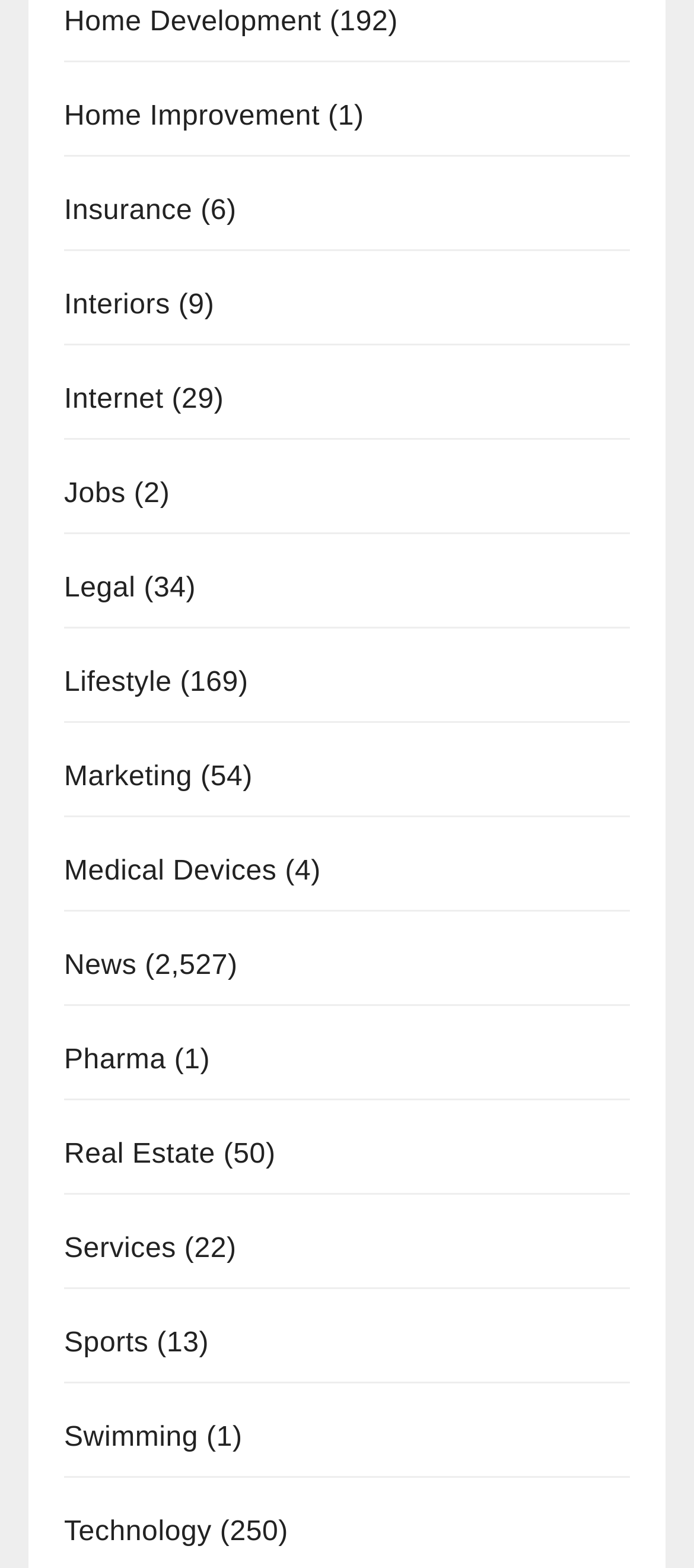Locate the bounding box coordinates of the UI element described by: "Home Improvement". The bounding box coordinates should consist of four float numbers between 0 and 1, i.e., [left, top, right, bottom].

[0.092, 0.065, 0.461, 0.084]